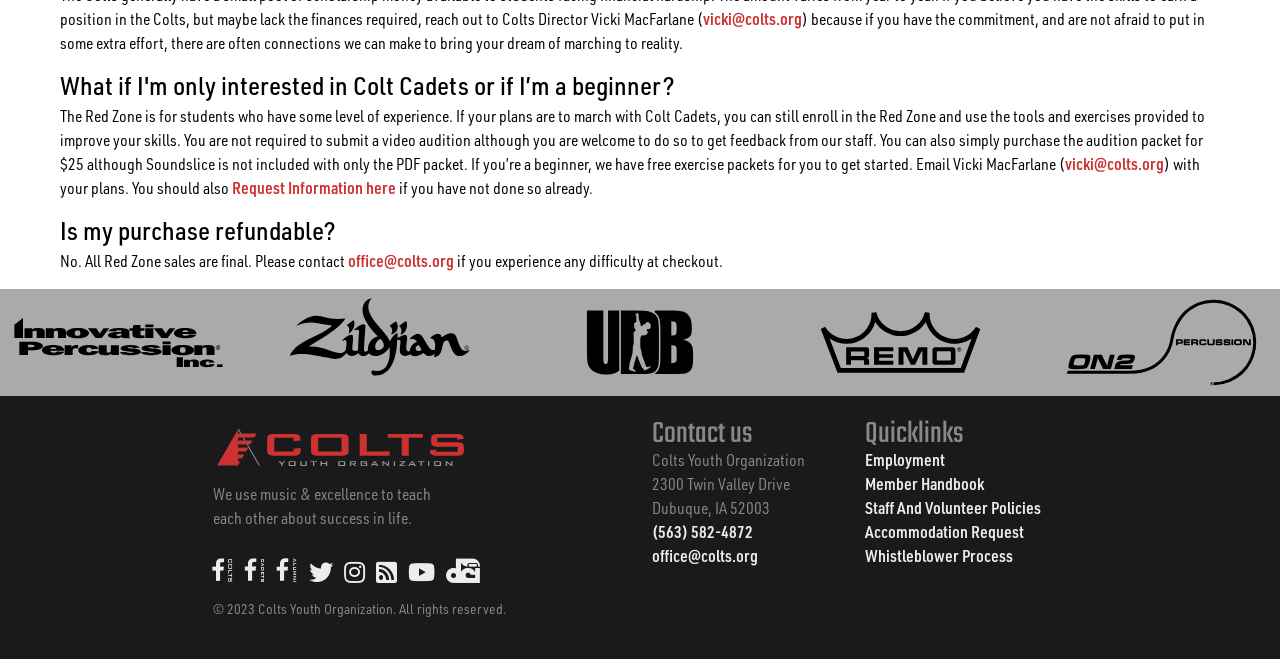Please locate the bounding box coordinates of the element's region that needs to be clicked to follow the instruction: "Contact office@colts.org". The bounding box coordinates should be provided as four float numbers between 0 and 1, i.e., [left, top, right, bottom].

[0.272, 0.38, 0.355, 0.412]